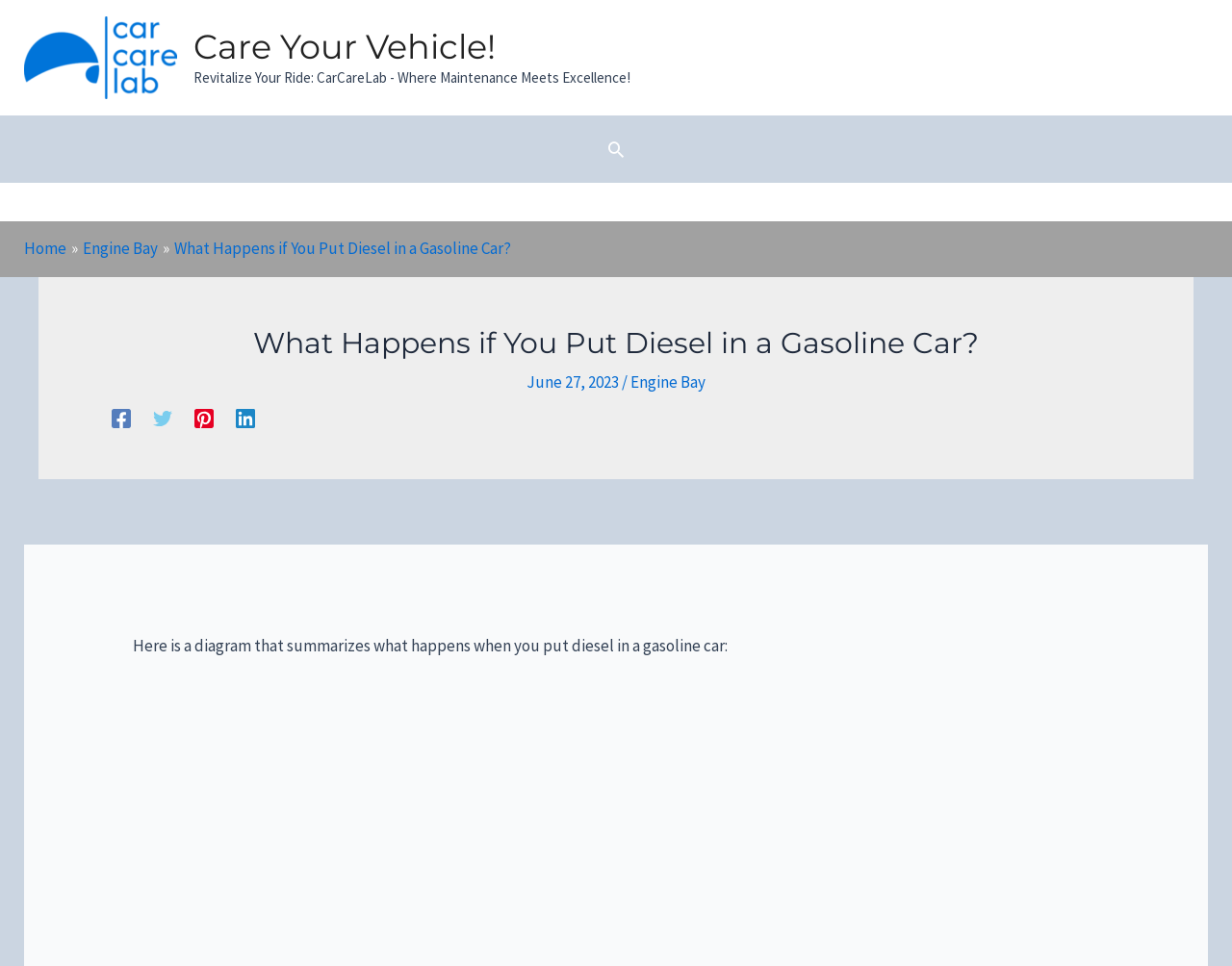Could you highlight the region that needs to be clicked to execute the instruction: "Search using the search icon"?

[0.491, 0.143, 0.509, 0.165]